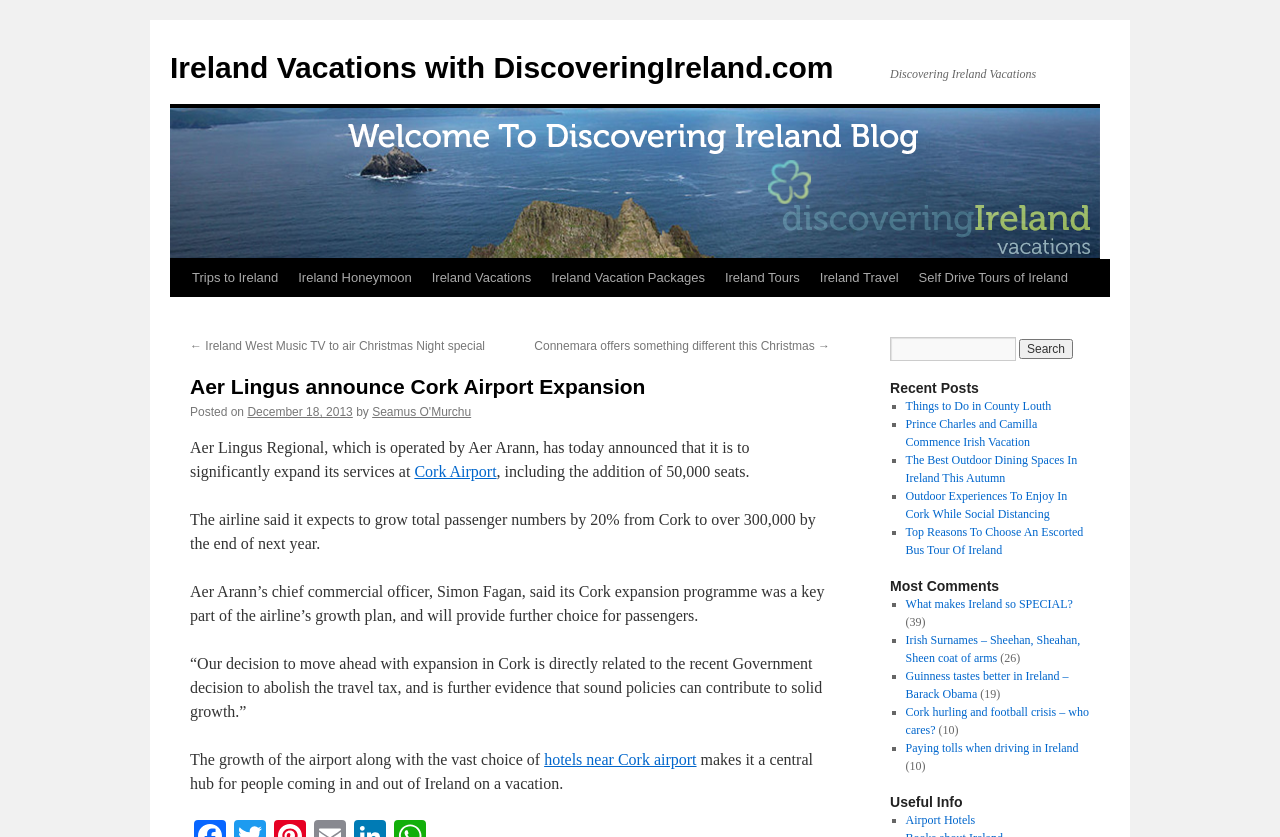Can you find and provide the main heading text of this webpage?

Aer Lingus announce Cork Airport Expansion